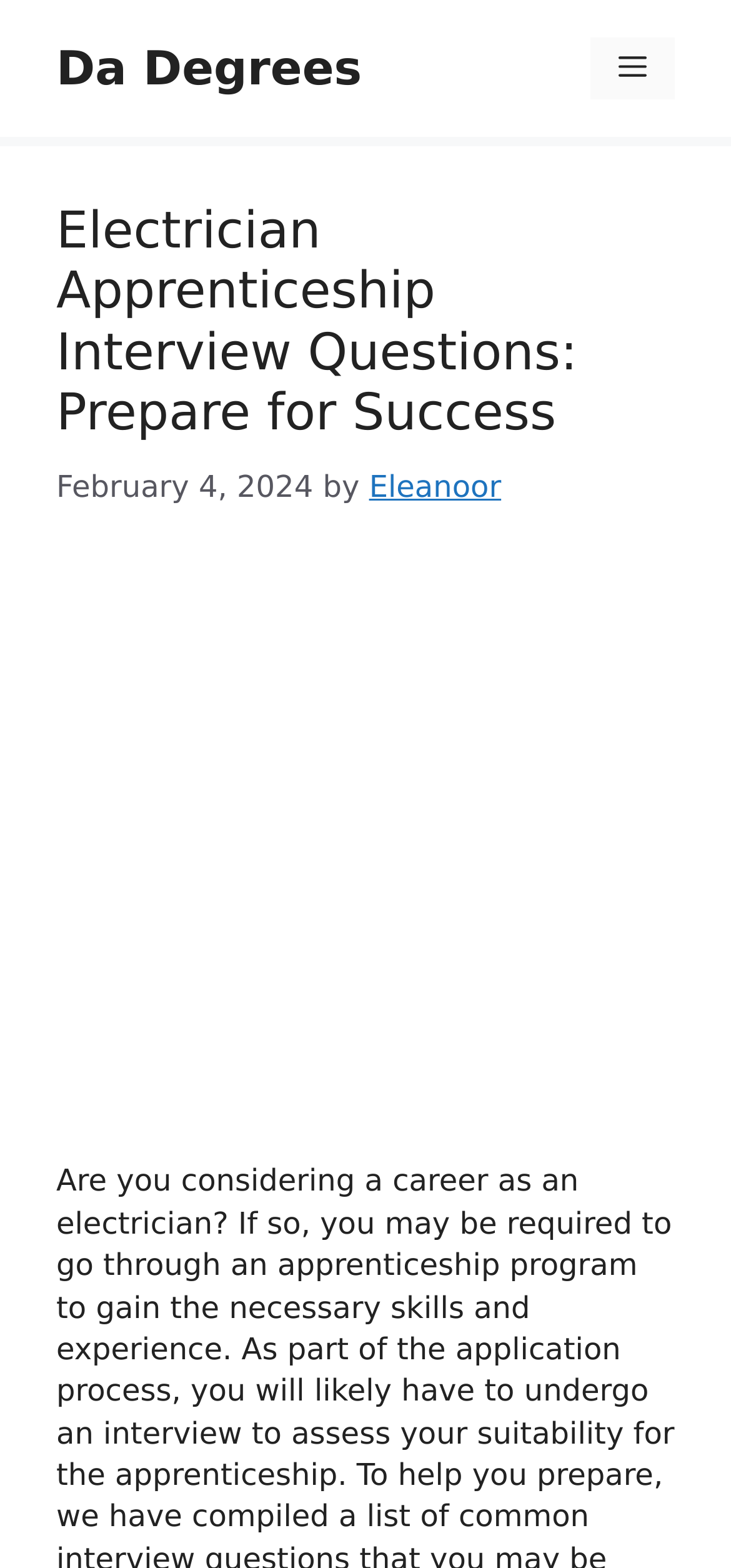Illustrate the webpage with a detailed description.

The webpage is about electrician apprenticeship interview questions, with a focus on preparing for success. At the top of the page, there is a banner with the site's name, accompanied by a link to "Da Degrees" on the left side and a mobile toggle button on the right side. The mobile toggle button, when expanded, controls the primary menu.

Below the banner, there is a header section that spans the entire width of the page. This section contains the main heading, "Electrician Apprenticeship Interview Questions: Prepare for Success", which is prominently displayed. To the right of the heading, there is a time stamp indicating that the content was published on February 4, 2024, followed by the author's name, "Eleanoor", which is a clickable link.

Taking up a significant portion of the page is an advertisement iframe, which is positioned below the header section and occupies the entire width of the page.